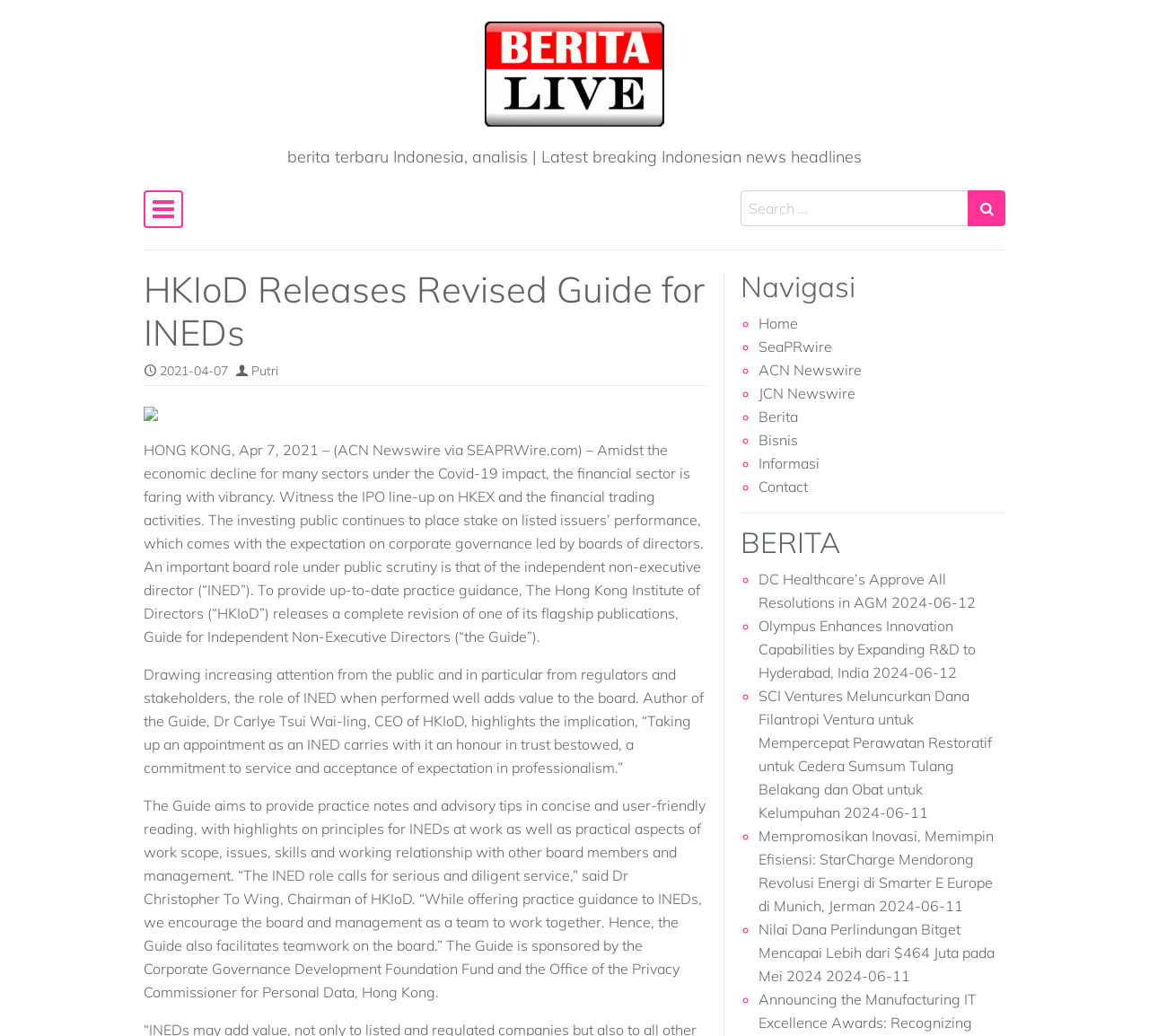Provide the bounding box coordinates of the UI element that matches the description: "Skip to content".

[0.124, 0.038, 0.145, 0.054]